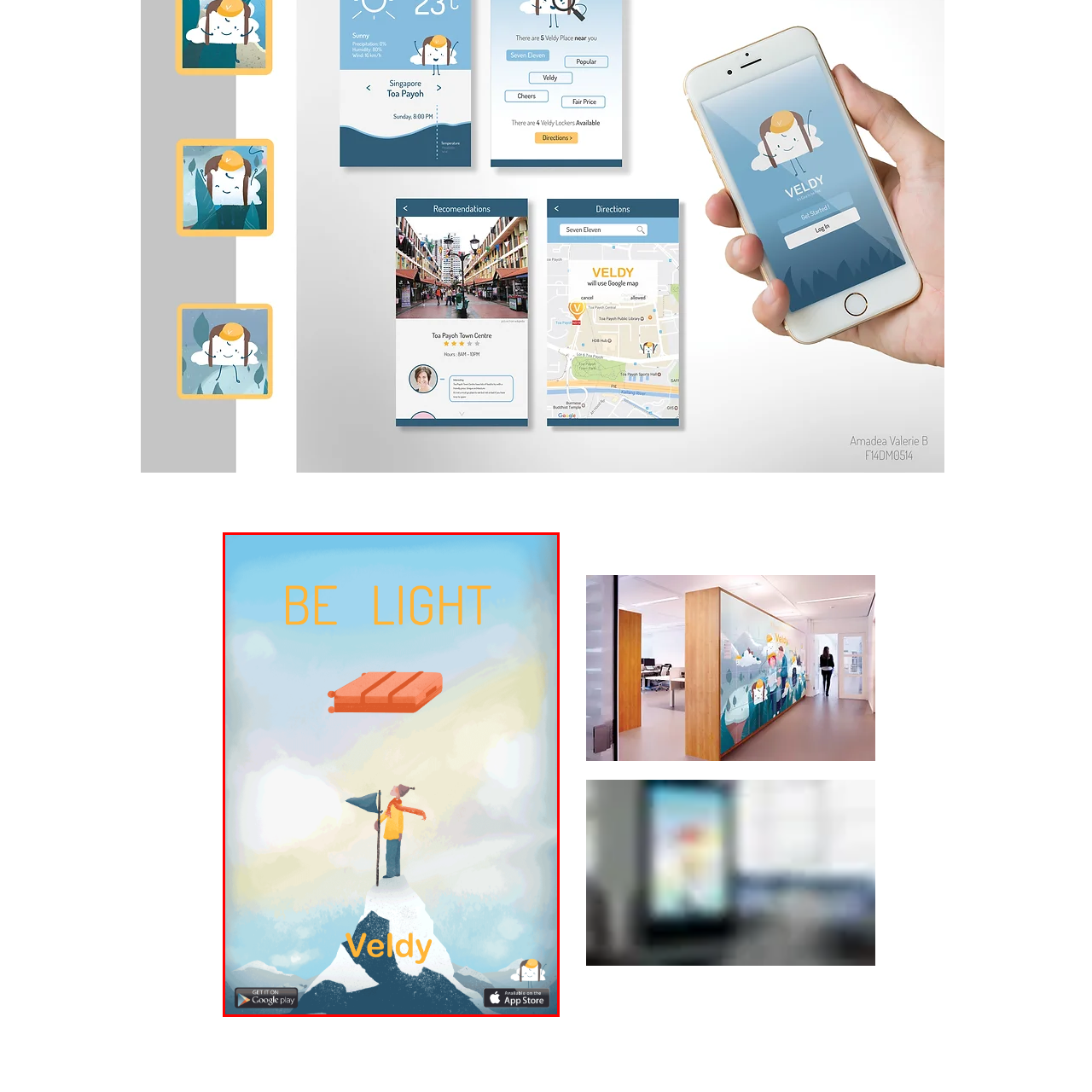Observe the area inside the red box, What is the name featured in a friendly font at the bottom? Respond with a single word or phrase.

Veldy